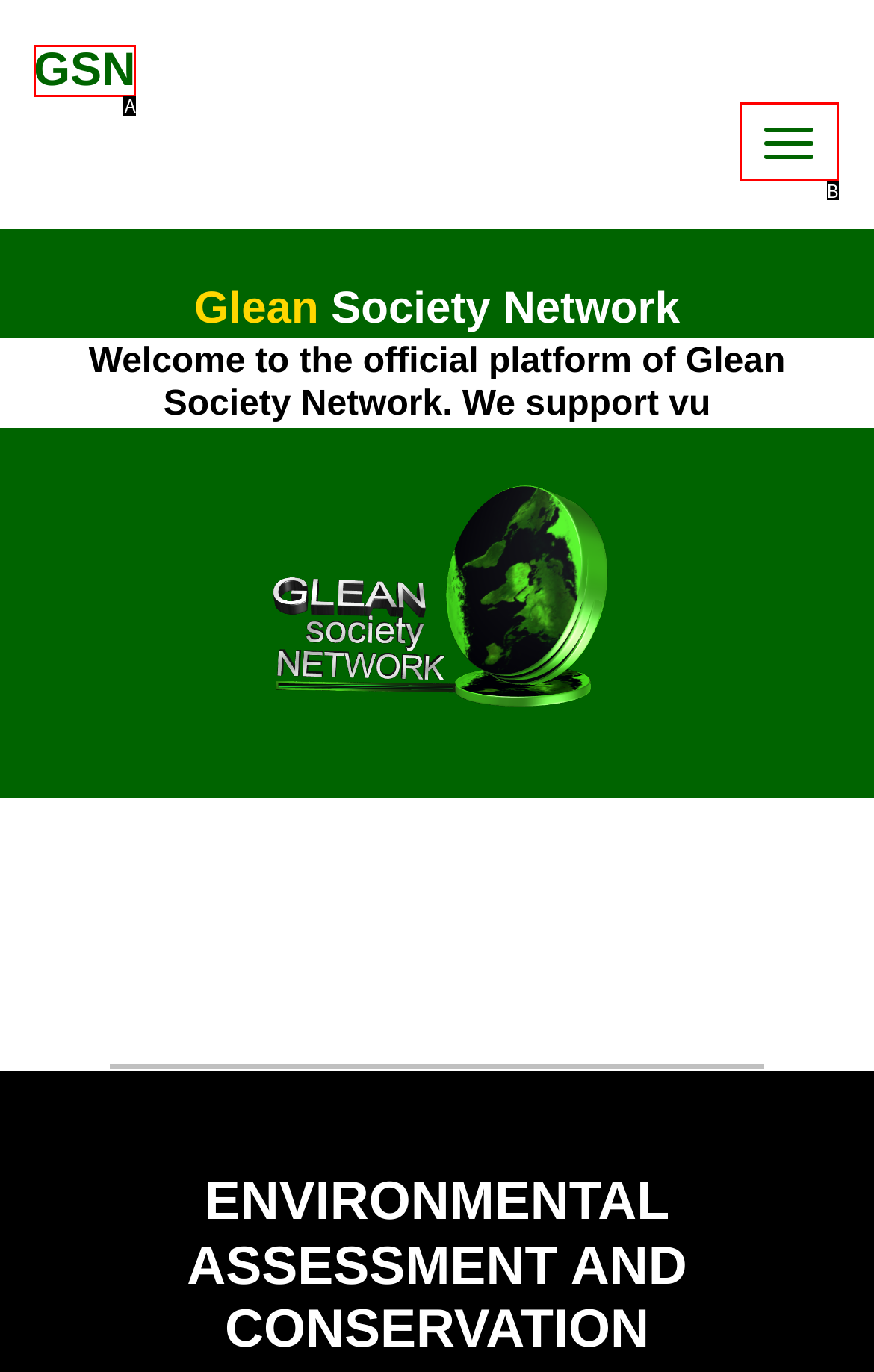Given the description: GSN, determine the corresponding lettered UI element.
Answer with the letter of the selected option.

A